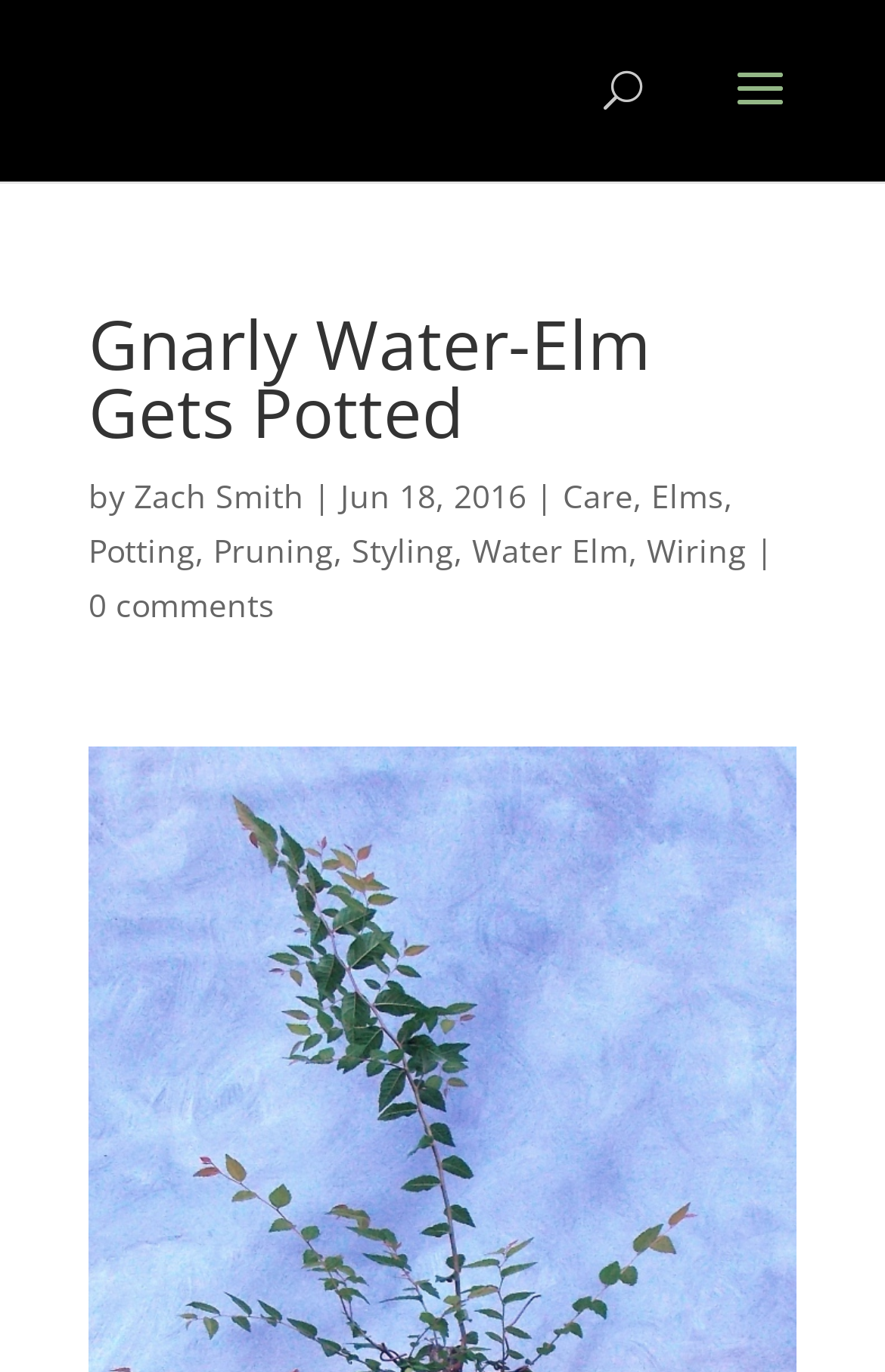How many comments does the article have?
Based on the image content, provide your answer in one word or a short phrase.

0 comments